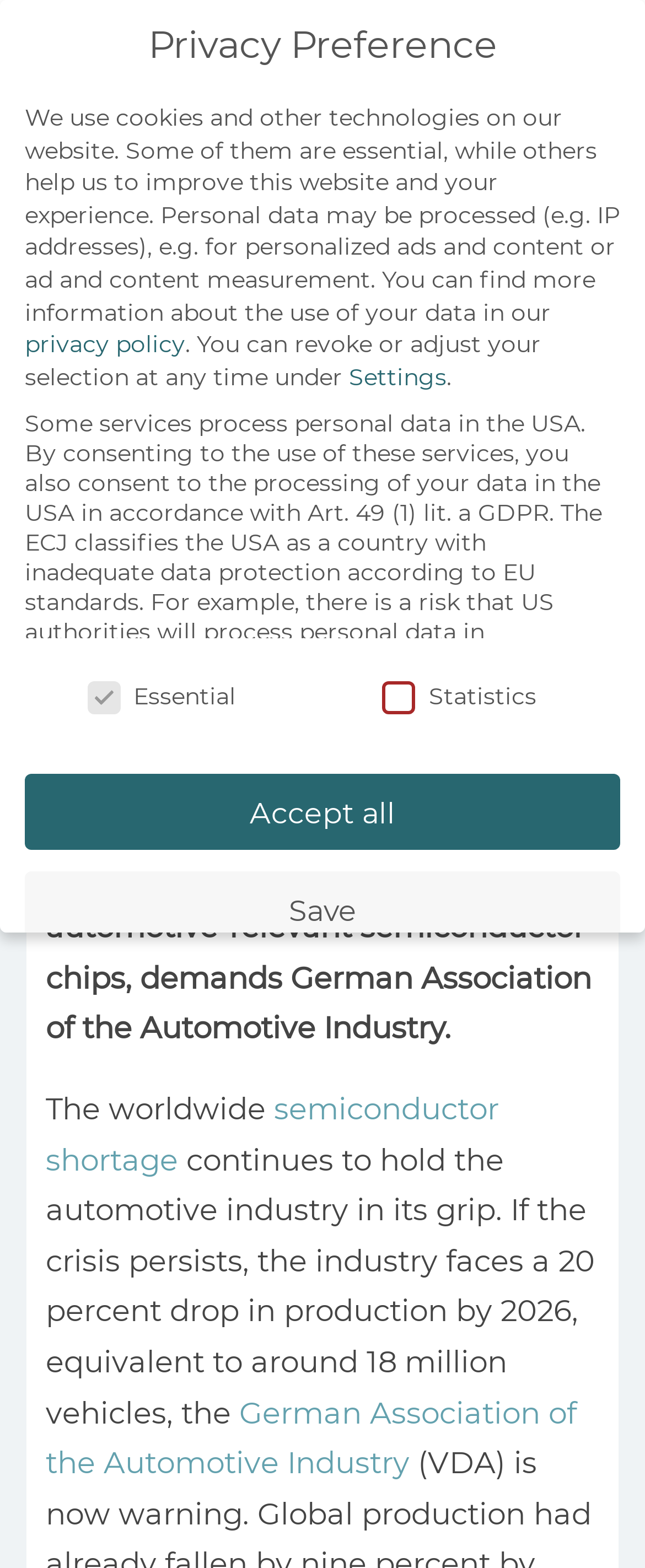Highlight the bounding box coordinates of the element that should be clicked to carry out the following instruction: "Click the link to rawmaterials.net". The coordinates must be given as four float numbers ranging from 0 to 1, i.e., [left, top, right, bottom].

[0.053, 0.029, 0.513, 0.052]